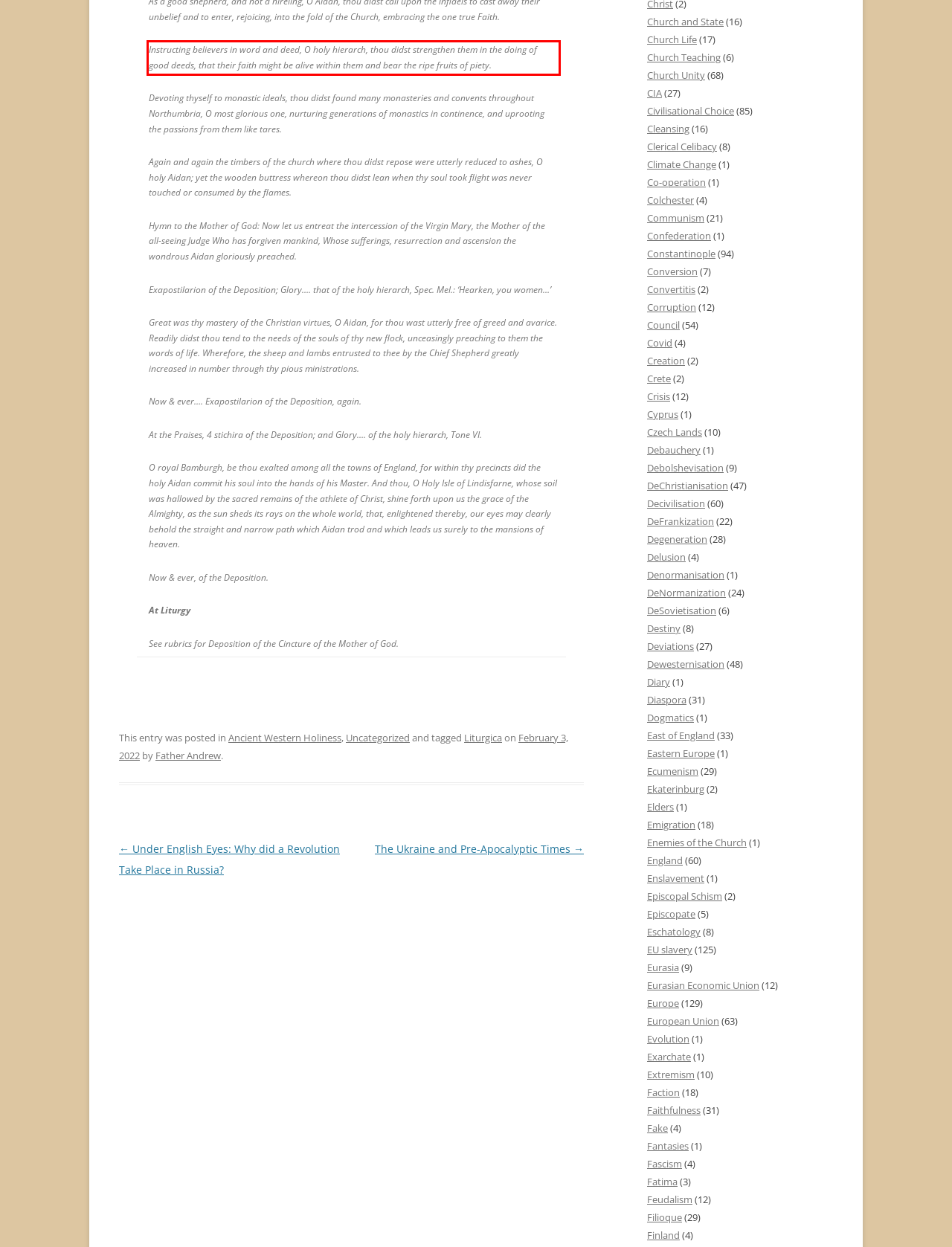Given the screenshot of a webpage, identify the red rectangle bounding box and recognize the text content inside it, generating the extracted text.

Instructing believers in word and deed, O holy hierarch, thou didst strengthen them in the doing of good deeds, that their faith might be alive within them and bear the ripe fruits of piety.